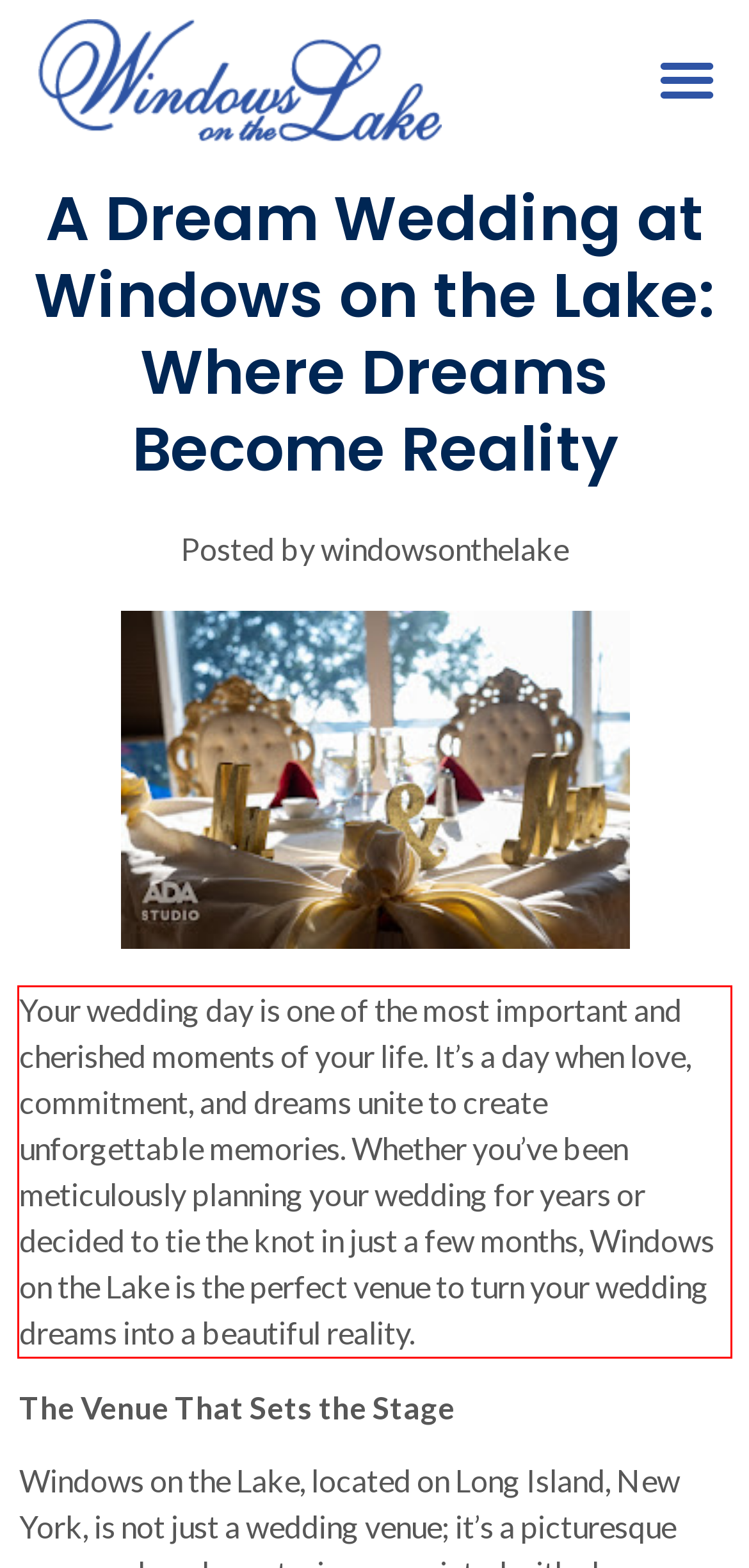In the given screenshot, locate the red bounding box and extract the text content from within it.

Your wedding day is one of the most important and cherished moments of your life. It’s a day when love, commitment, and dreams unite to create unforgettable memories. Whether you’ve been meticulously planning your wedding for years or decided to tie the knot in just a few months, Windows on the Lake is the perfect venue to turn your wedding dreams into a beautiful reality.